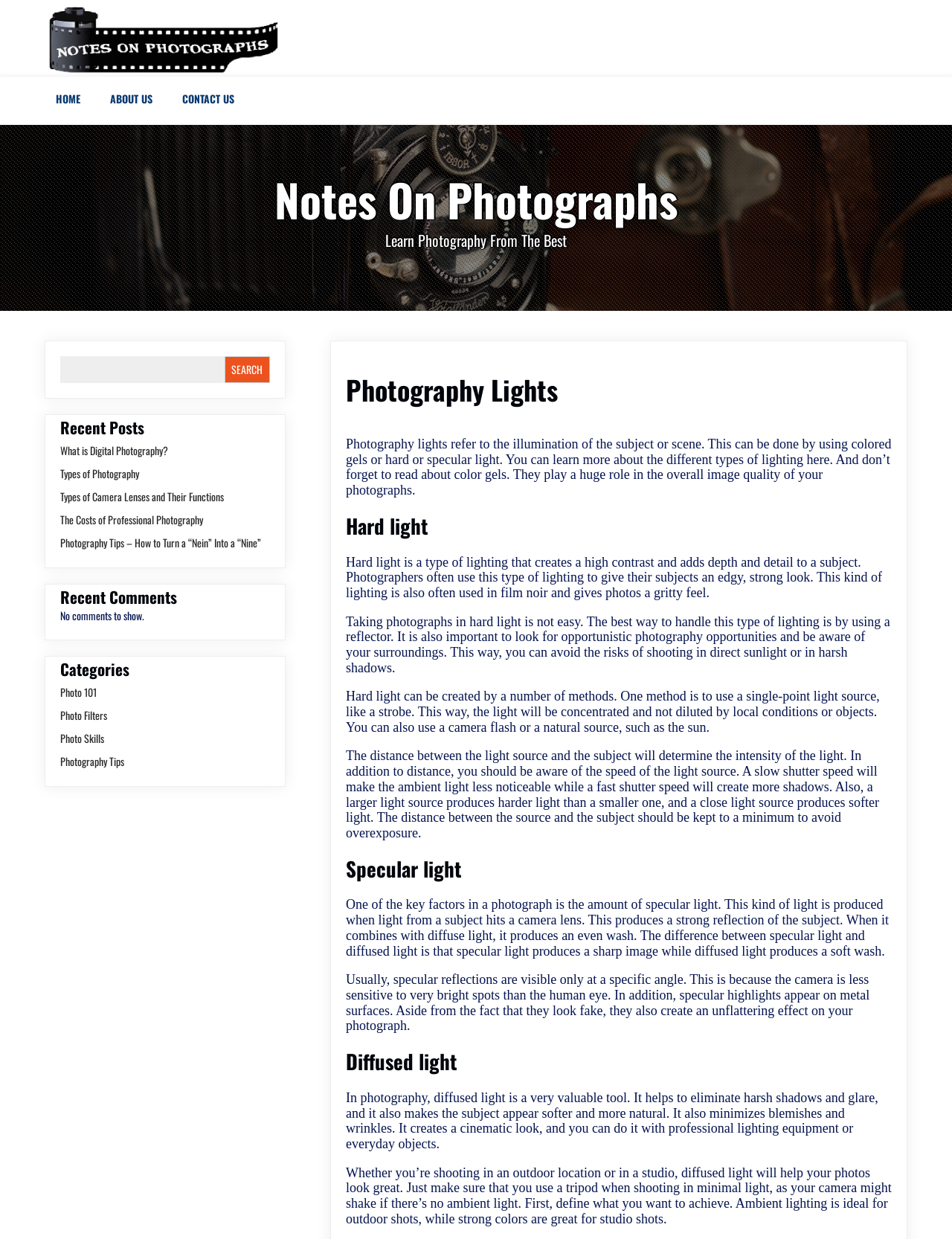Refer to the image and offer a detailed explanation in response to the question: What is the purpose of using a reflector in hard light photography?

According to the webpage, using a reflector is one way to handle hard light in photography. This is mentioned in the section on hard light, which suggests that a reflector can help to soften or diffuse the harsh light and create a more desirable effect.